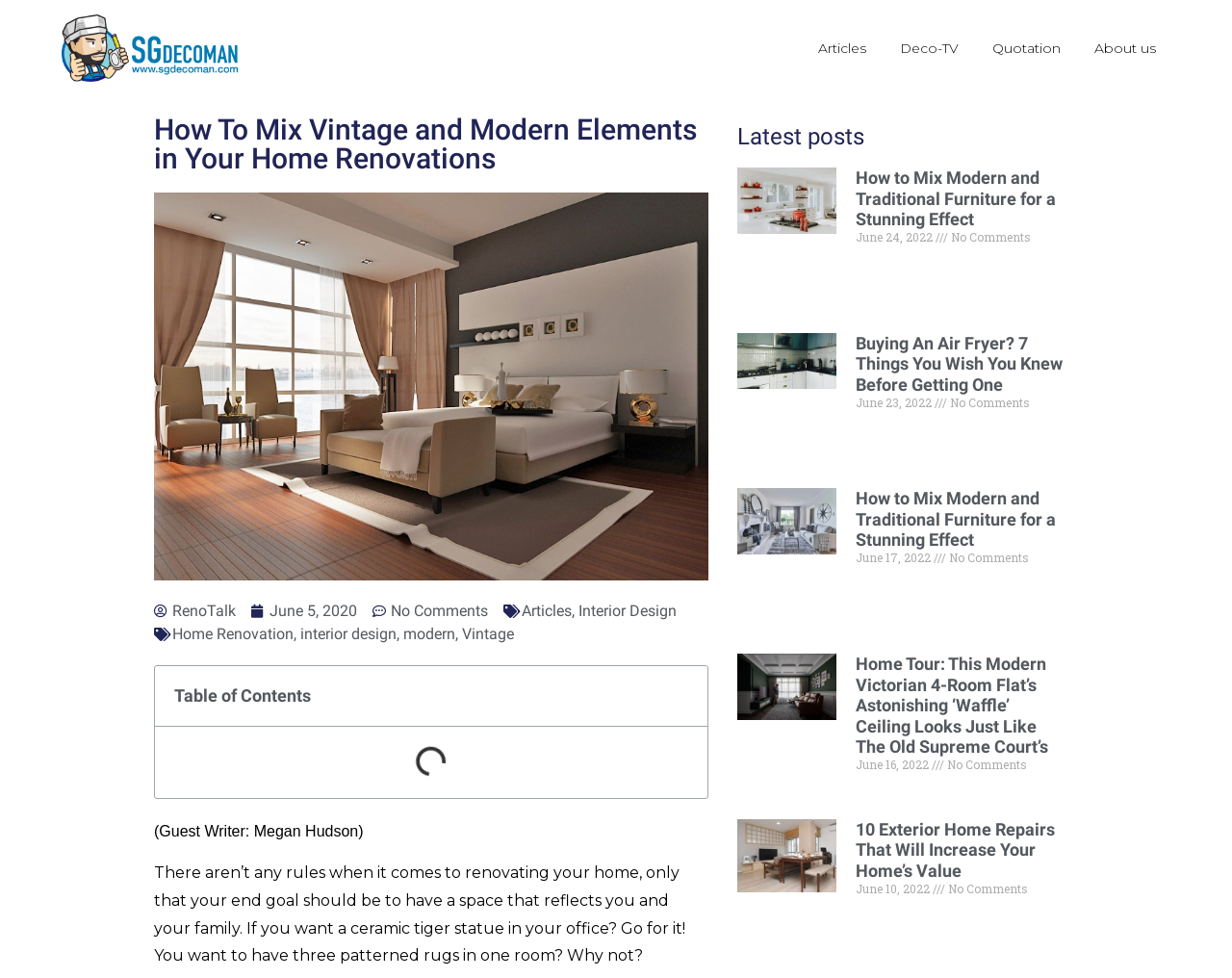How many patterned rugs can you have in one room according to the article?
Based on the image, provide your answer in one word or phrase.

Three